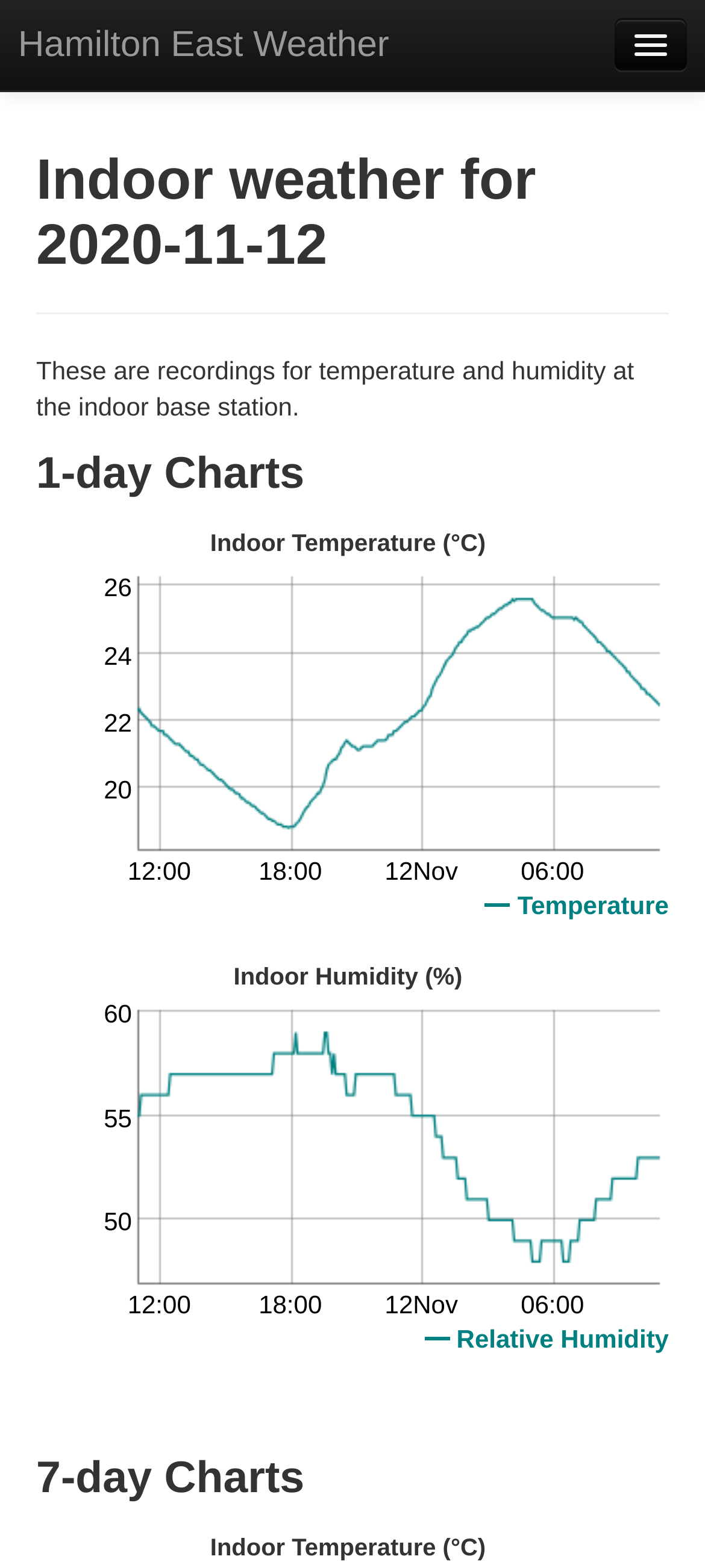Determine the bounding box coordinates of the clickable element to achieve the following action: 'Learn about the new species of long-tailed sea creatures'. Provide the coordinates as four float values between 0 and 1, formatted as [left, top, right, bottom].

None